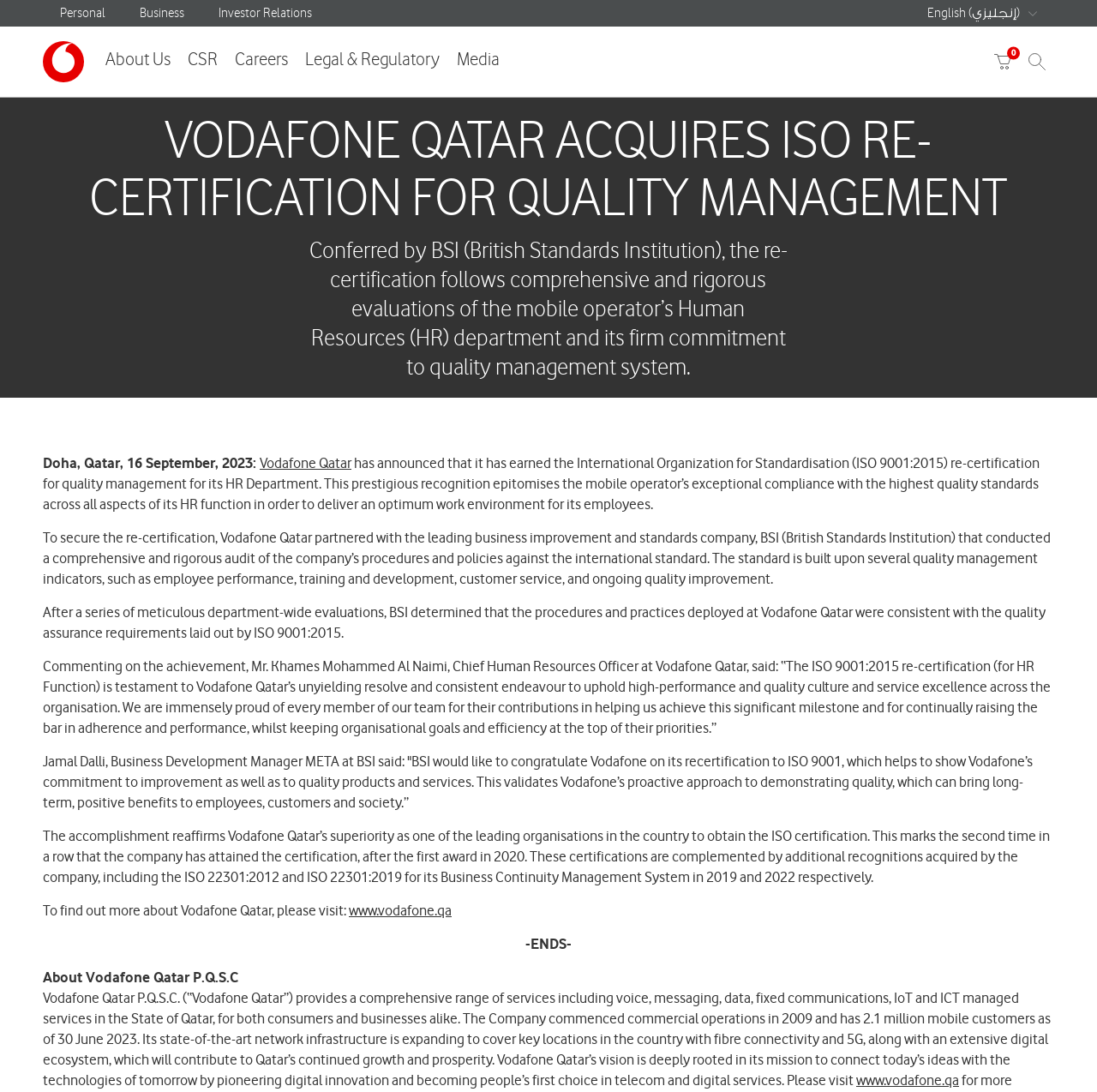Can you give a comprehensive explanation to the question given the content of the image?
What is the name of the business improvement and standards company that conducted the audit?

The answer can be found in the StaticText 'To secure the re-certification, Vodafone Qatar partnered with the leading business improvement and standards company, BSI (British Standards Institution) that conducted a comprehensive and rigorous audit of the company’s procedures and policies against the international standard.'